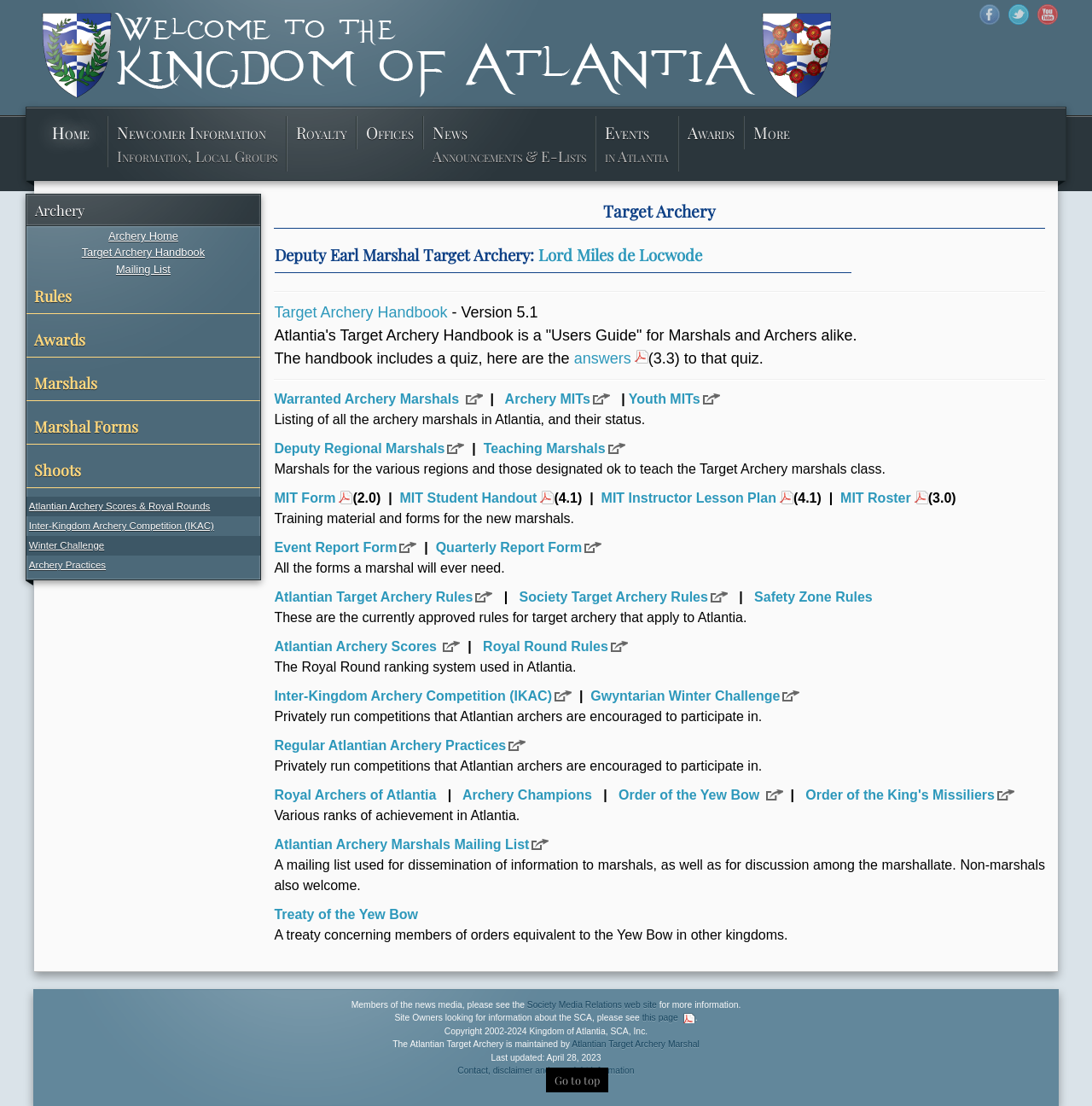Determine the bounding box coordinates (top-left x, top-left y, bottom-right x, bottom-right y) of the UI element described in the following text: Society Media Relations web site

[0.483, 0.904, 0.601, 0.912]